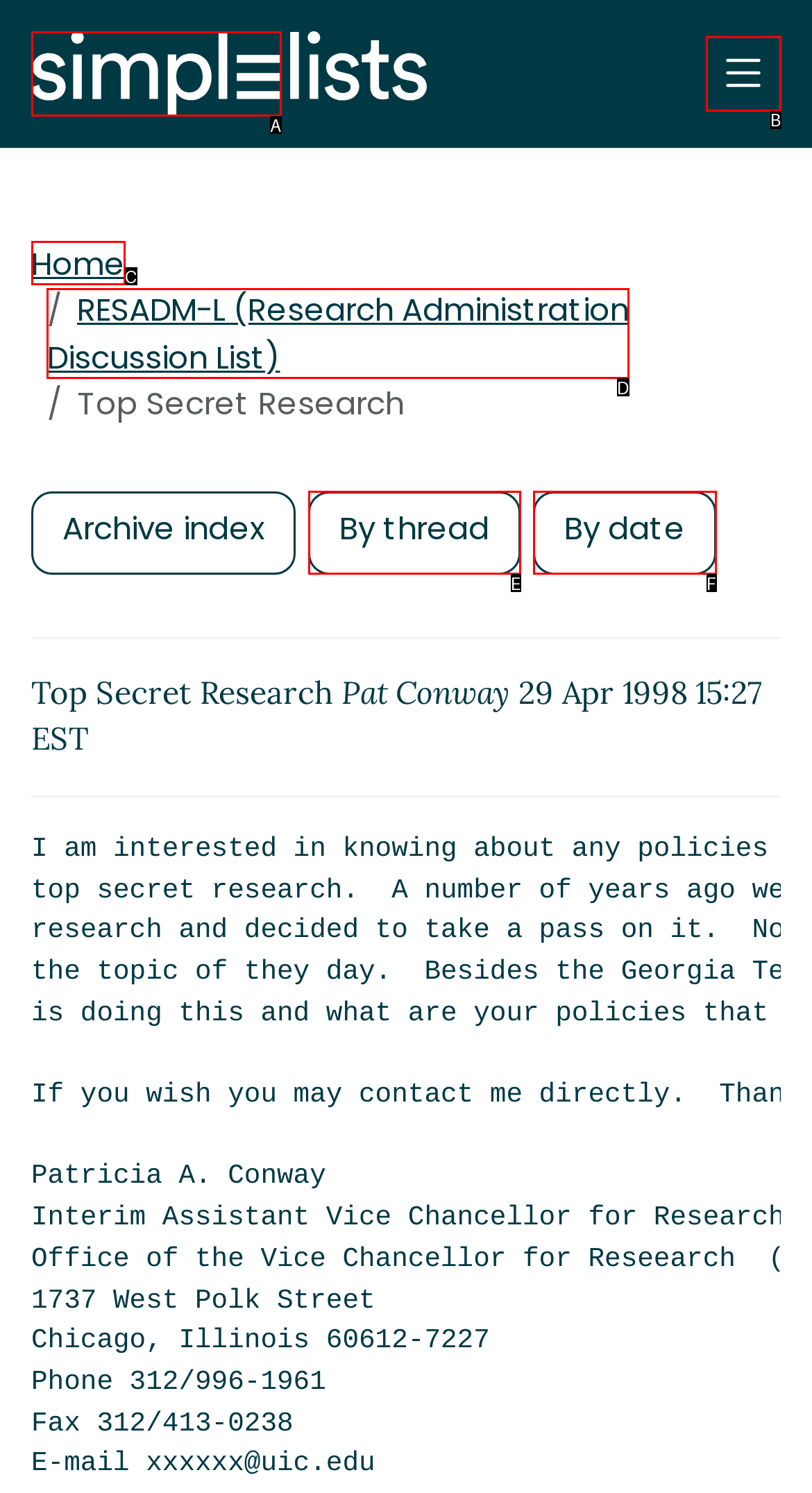Select the letter that corresponds to the description: Home. Provide your answer using the option's letter.

C